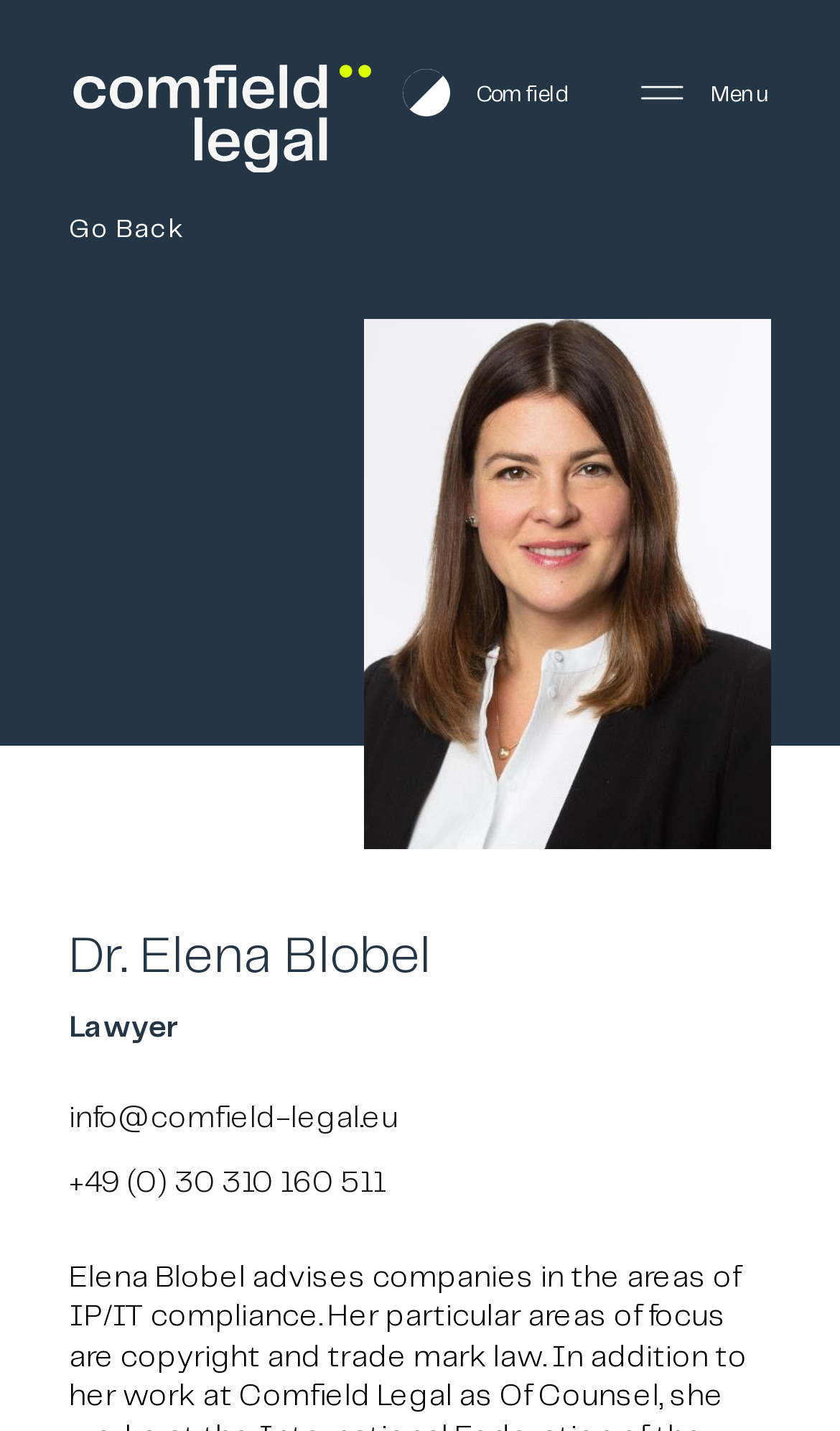Determine the bounding box coordinates of the UI element that matches the following description: "Go Back". The coordinates should be four float numbers between 0 and 1 in the format [left, top, right, bottom].

[0.082, 0.148, 0.219, 0.17]